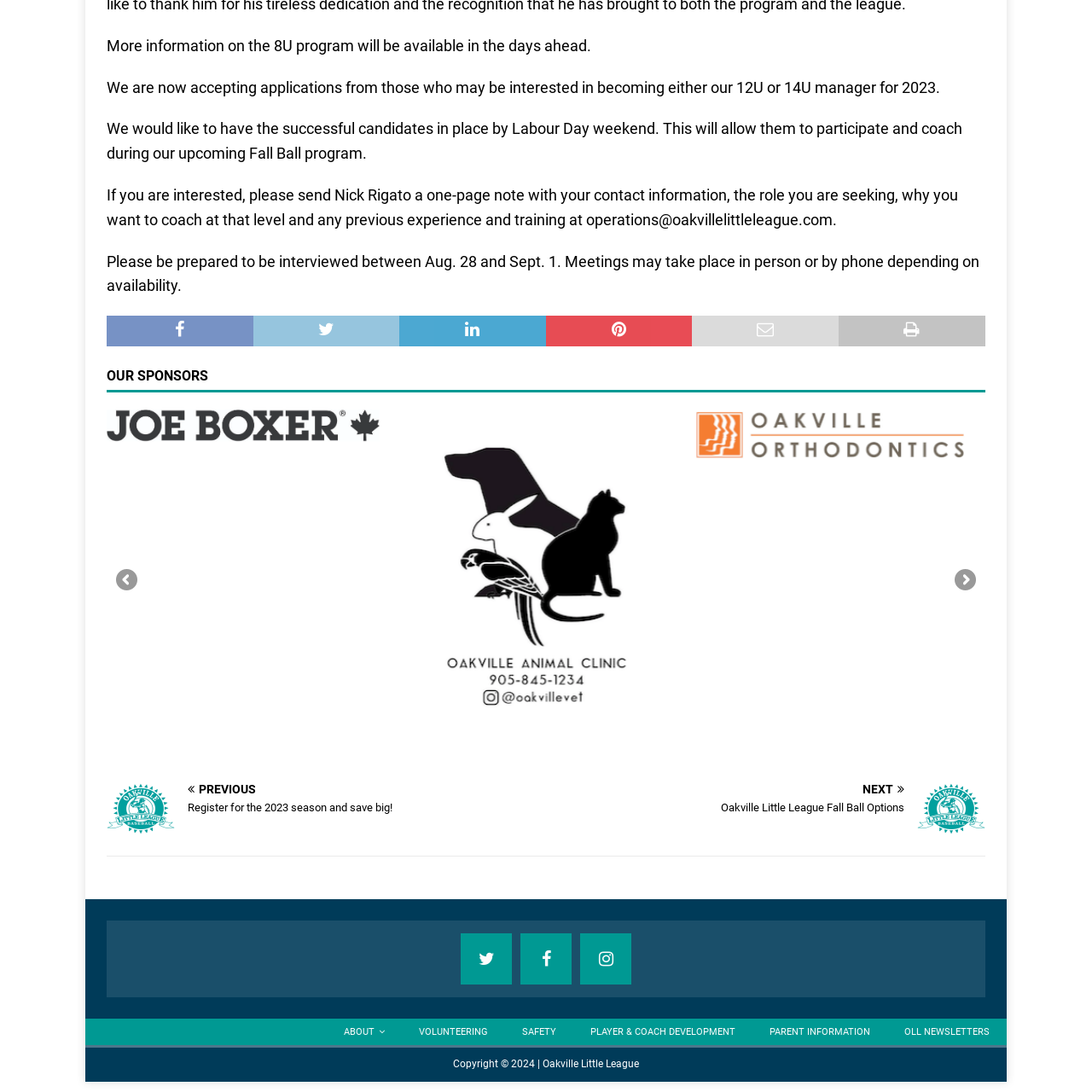Offer a meticulous description of everything depicted in the red-enclosed portion of the image.

The image features the logo for Oakville Orthodontics, displayed prominently as part of the sponsorship section for the Oakville Little League. This branding is a key part of promoting local businesses that support community sports initiatives. The logo is likely to be recognized by families involved with the league, as it signifies a partnership with a business dedicated to children's dental health. In the context of the webpage, this image is part of a slideshow showcasing various sponsors, reinforcing the importance of community support in youth sports programs.